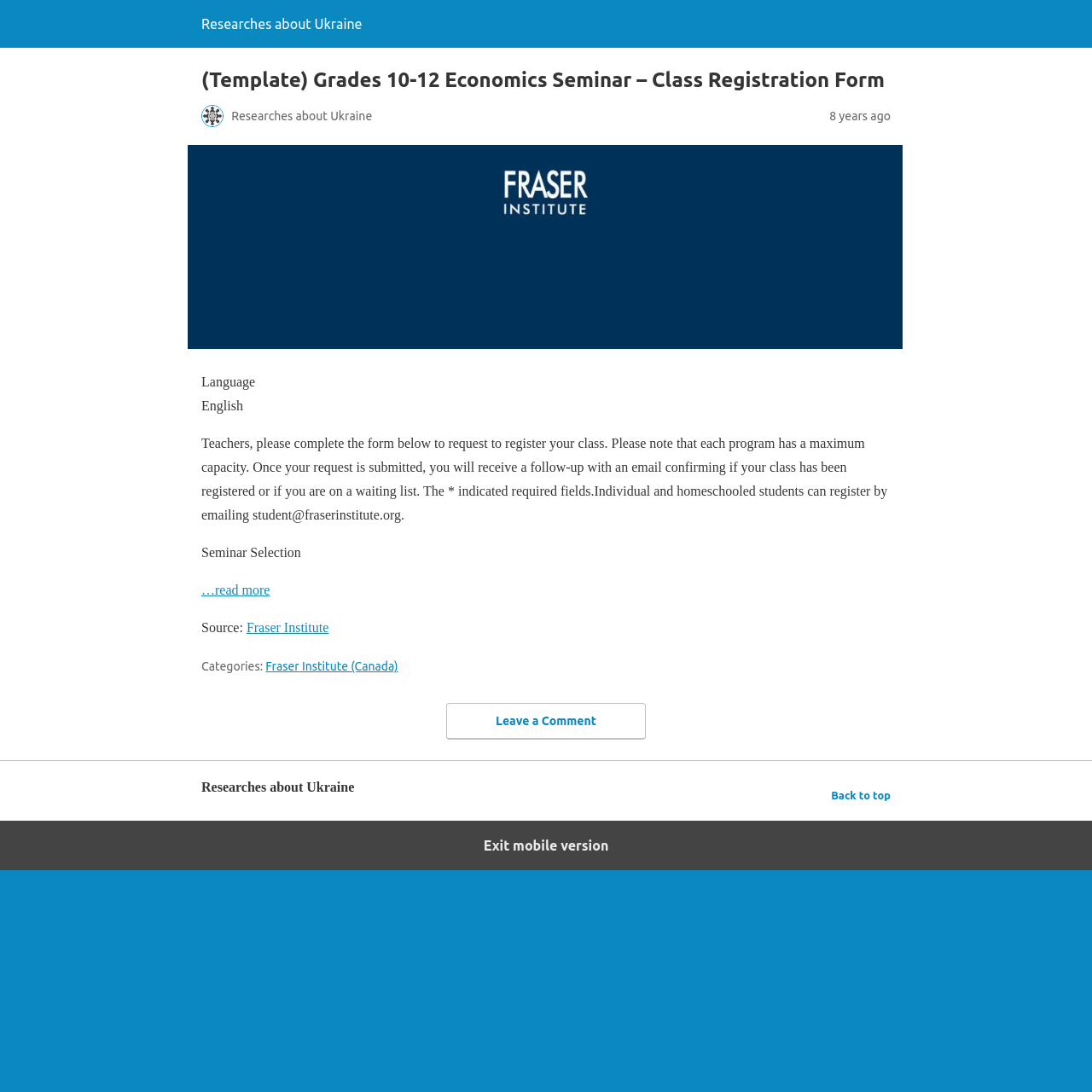Detail the various sections and features present on the webpage.

This webpage is a class registration form for a Grades 10-12 Economics Seminar, with a focus on research about Ukraine. At the top, there is a link to "Researches about Ukraine" and a heading that displays the title of the seminar. Below the heading, there is an image related to "Researches about Ukraine" and a timestamp indicating that the content was posted 8 years ago.

The main content of the page is an article that takes up most of the screen. It contains a figure with an image of the "Fraser Institute" logo. Below the logo, there are several sections of text. The first section is a brief instruction for teachers to complete the form to request to register their class, noting that each program has a maximum capacity. 

Following this instruction, there are several fields for registration, including a "Seminar Selection" section and a "Source" section with a link to the "Fraser Institute". The page also has a footer section that displays categories, including a link to "Fraser Institute (Canada)" and a link to "Leave a Comment".

At the very bottom of the page, there is a content information section with a heading that repeats the title "Researches about Ukraine" and a link to "Back to top". Additionally, there is a link to "Exit mobile version" at the bottom left corner of the page.